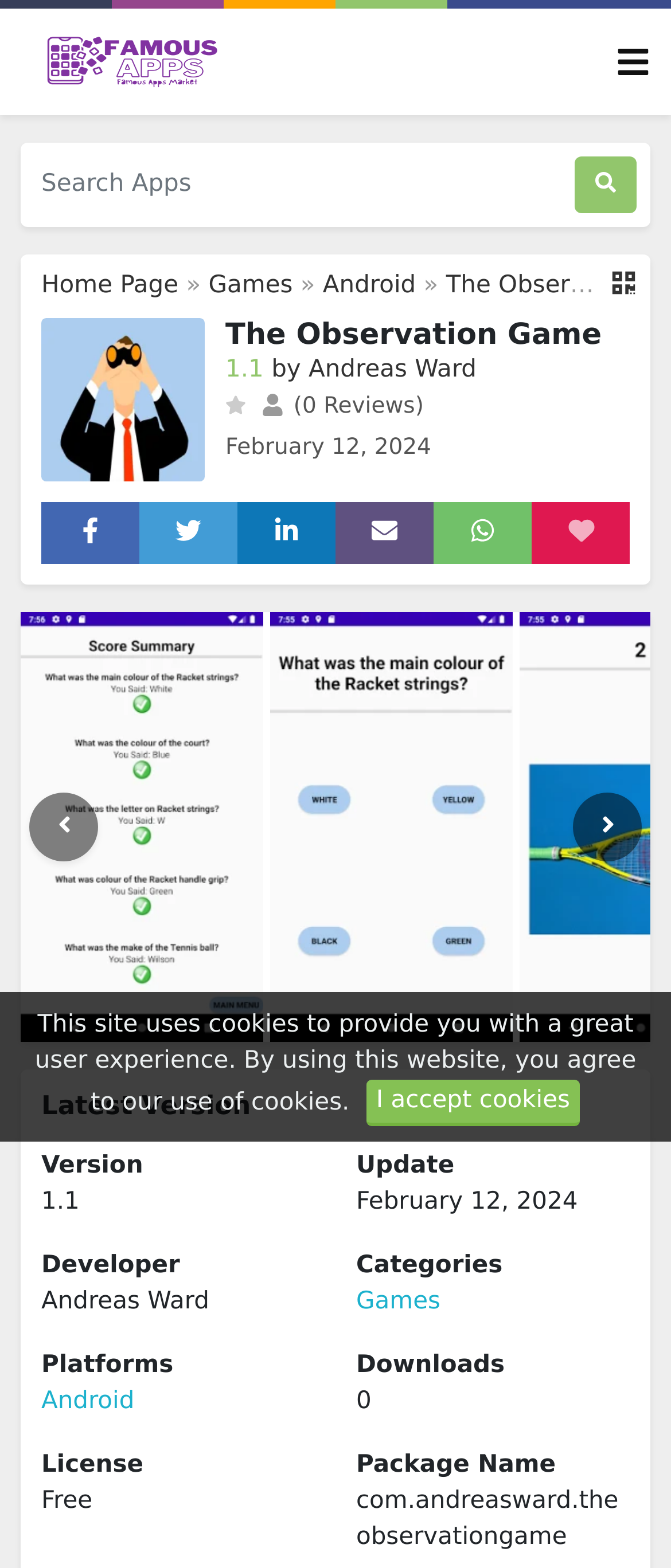Highlight the bounding box coordinates of the region I should click on to meet the following instruction: "Toggle navigation".

[0.918, 0.028, 0.969, 0.051]